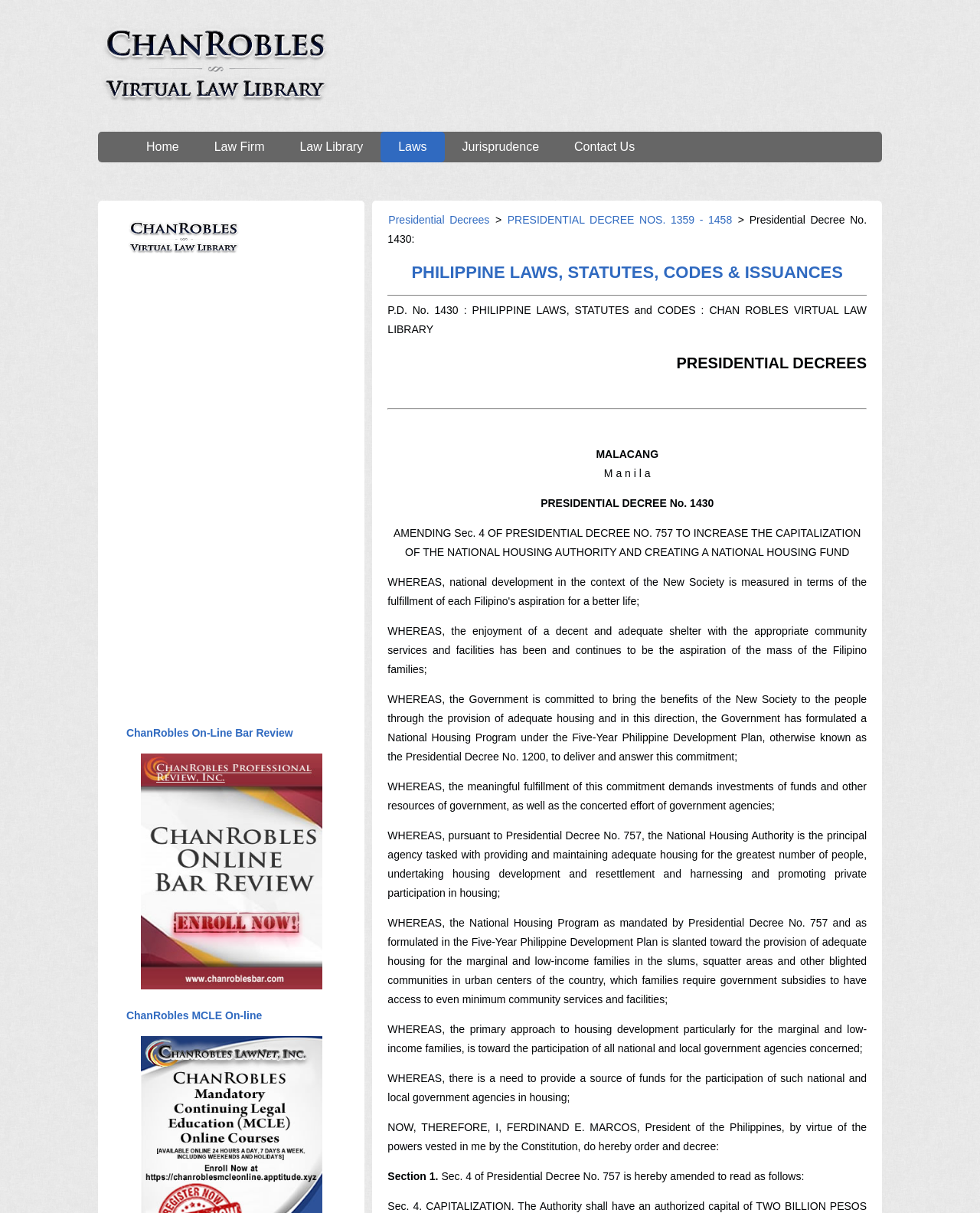Provide the bounding box coordinates of the UI element this sentence describes: "ChanRobles On-Line Bar Review".

[0.128, 0.599, 0.3, 0.609]